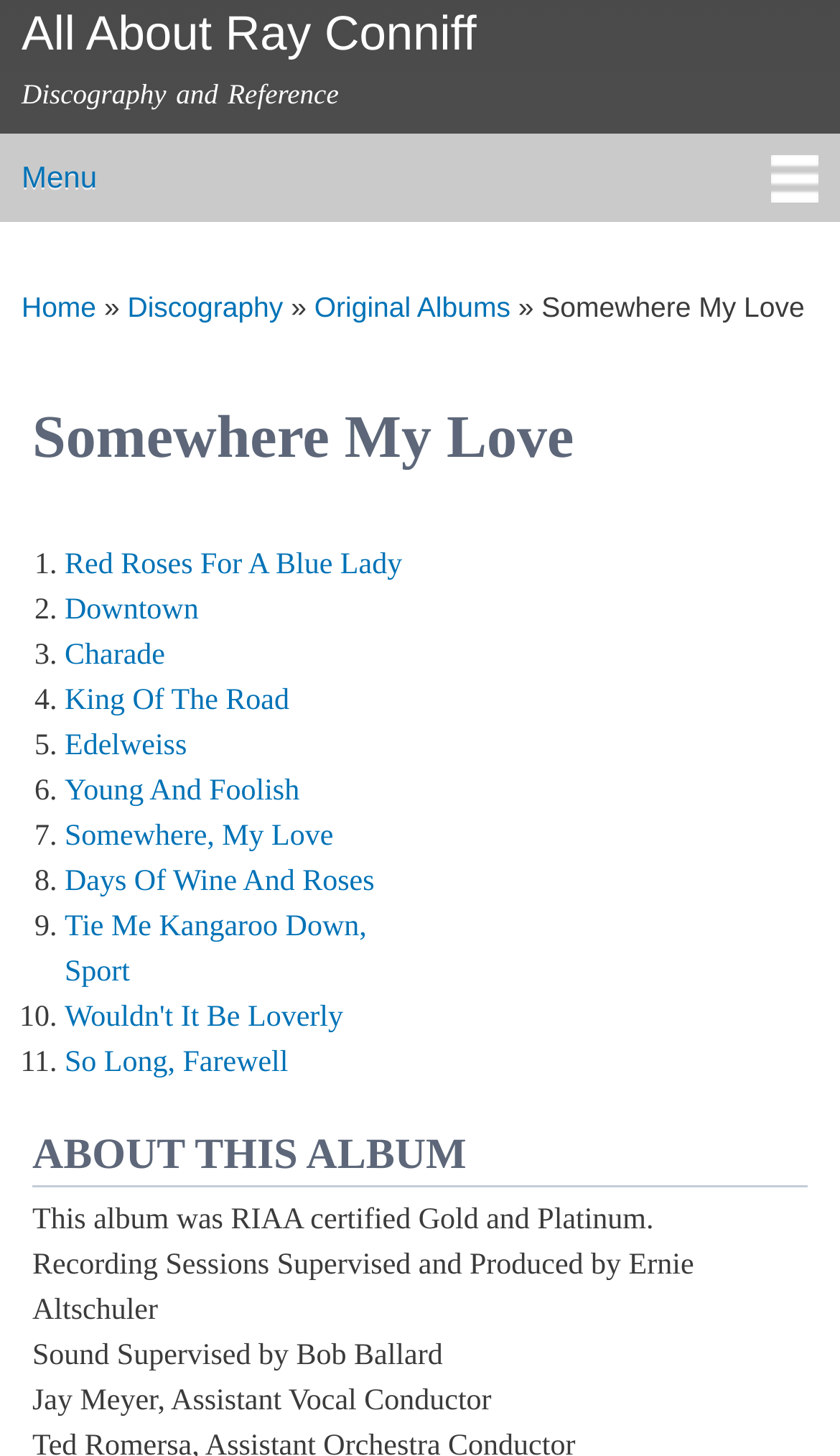Determine the bounding box coordinates of the clickable region to execute the instruction: "Play Red Roses For A Blue Lady". The coordinates should be four float numbers between 0 and 1, denoted as [left, top, right, bottom].

[0.077, 0.377, 0.479, 0.4]